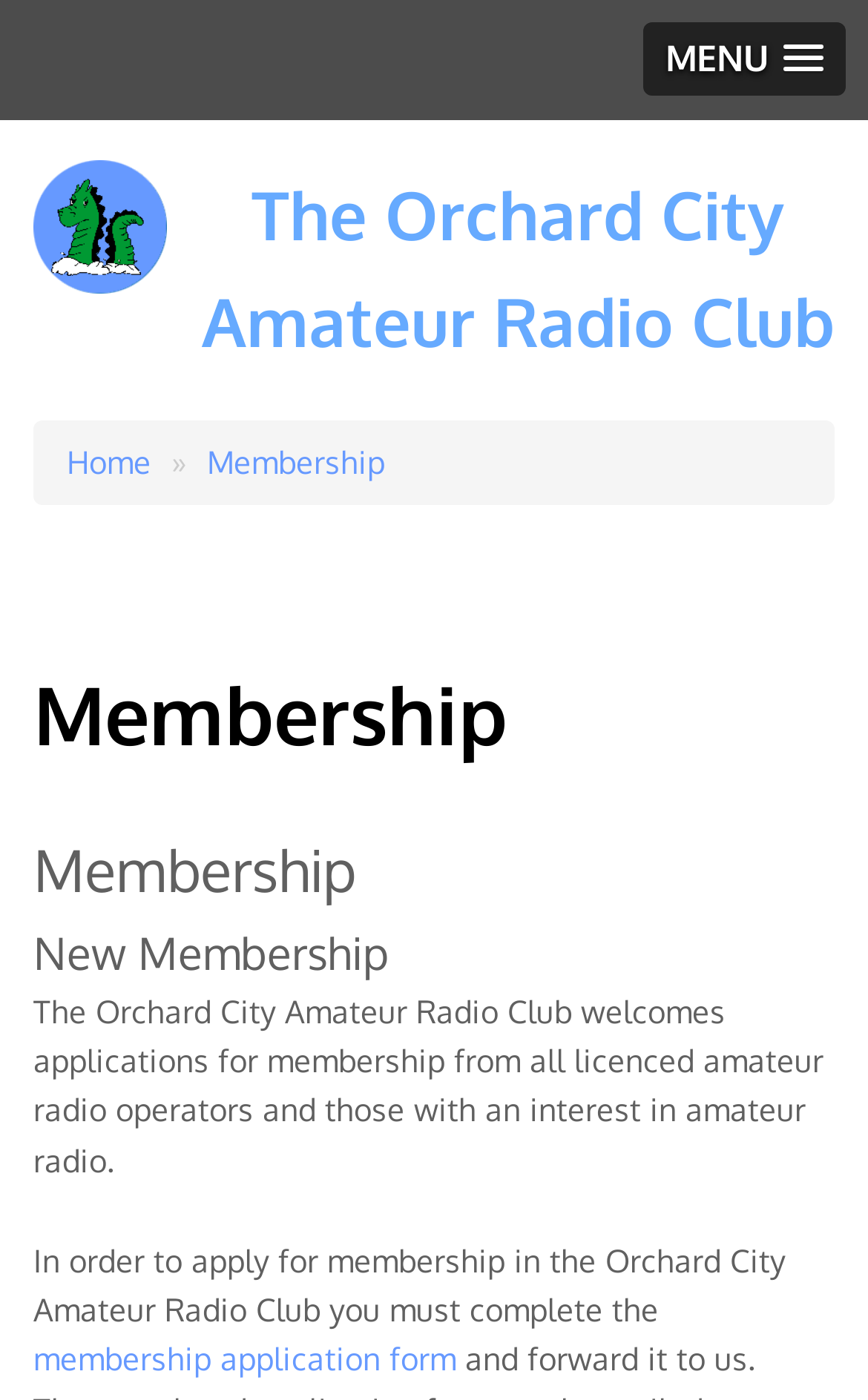Given the element description MENU, specify the bounding box coordinates of the corresponding UI element in the format (top-left x, top-left y, bottom-right x, bottom-right y). All values must be between 0 and 1.

[0.741, 0.016, 0.974, 0.068]